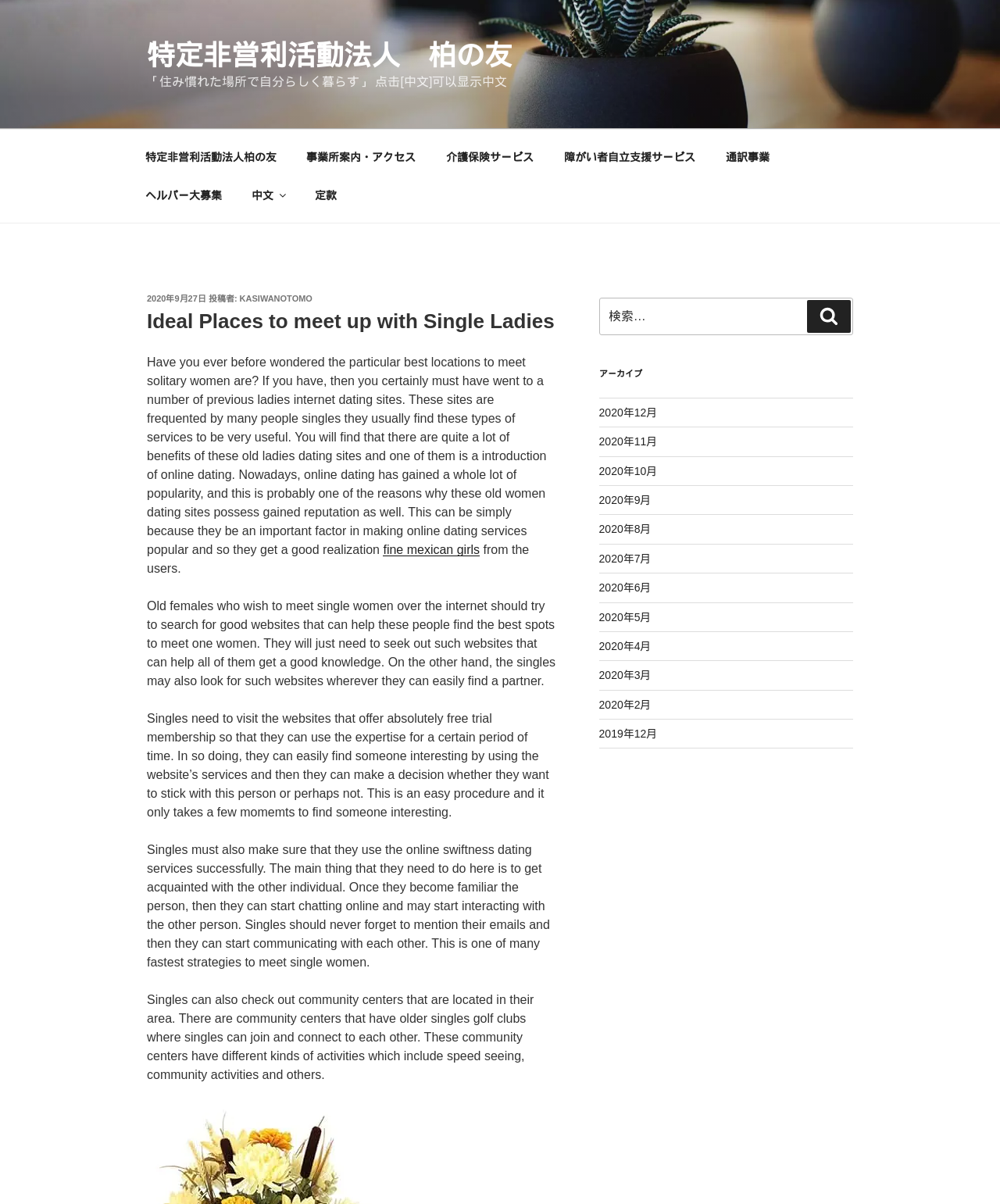Specify the bounding box coordinates for the region that must be clicked to perform the given instruction: "Click the link to view the archive for 2020年9月".

[0.599, 0.41, 0.651, 0.42]